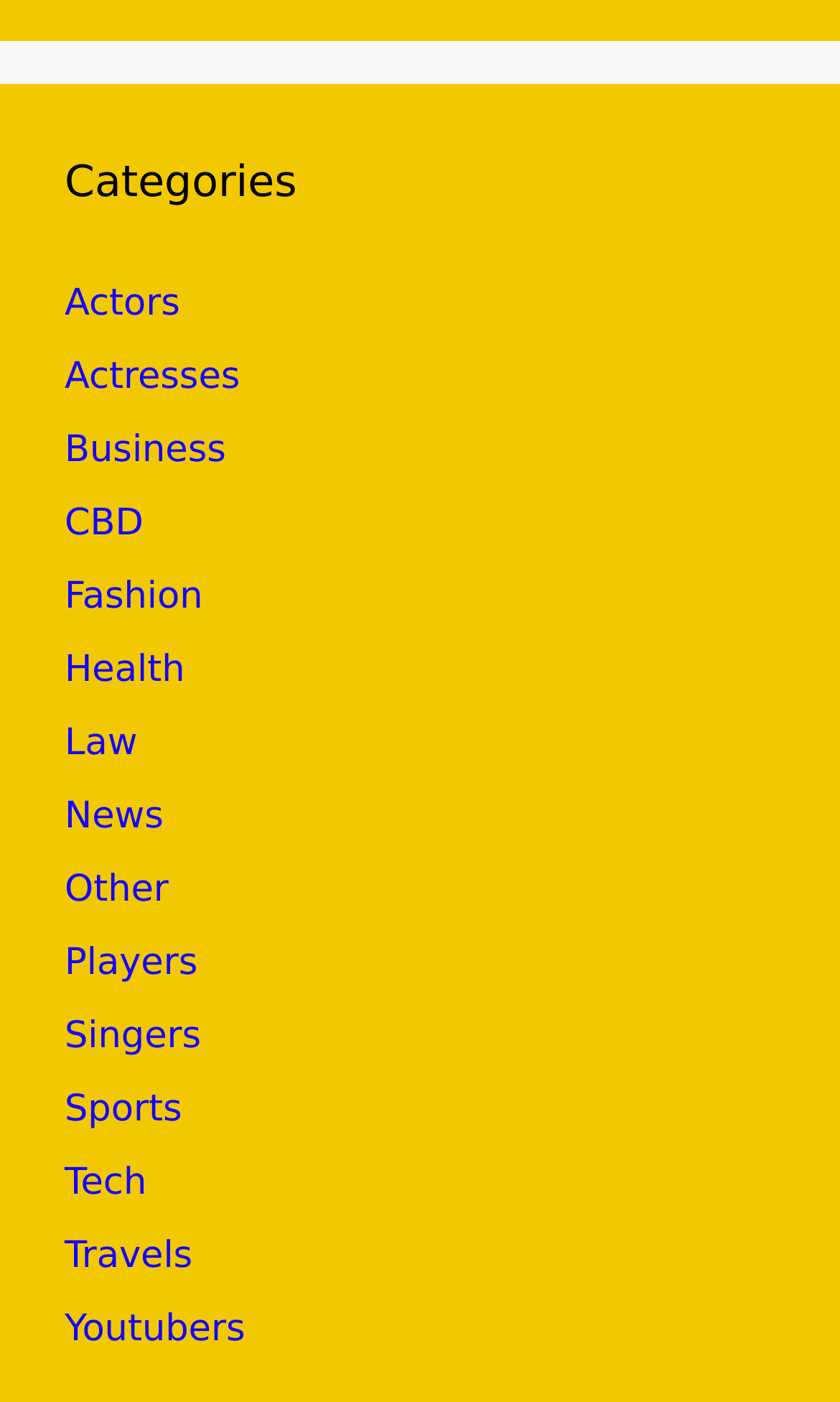Give a concise answer using one word or a phrase to the following question:
What is the first category listed?

Actors